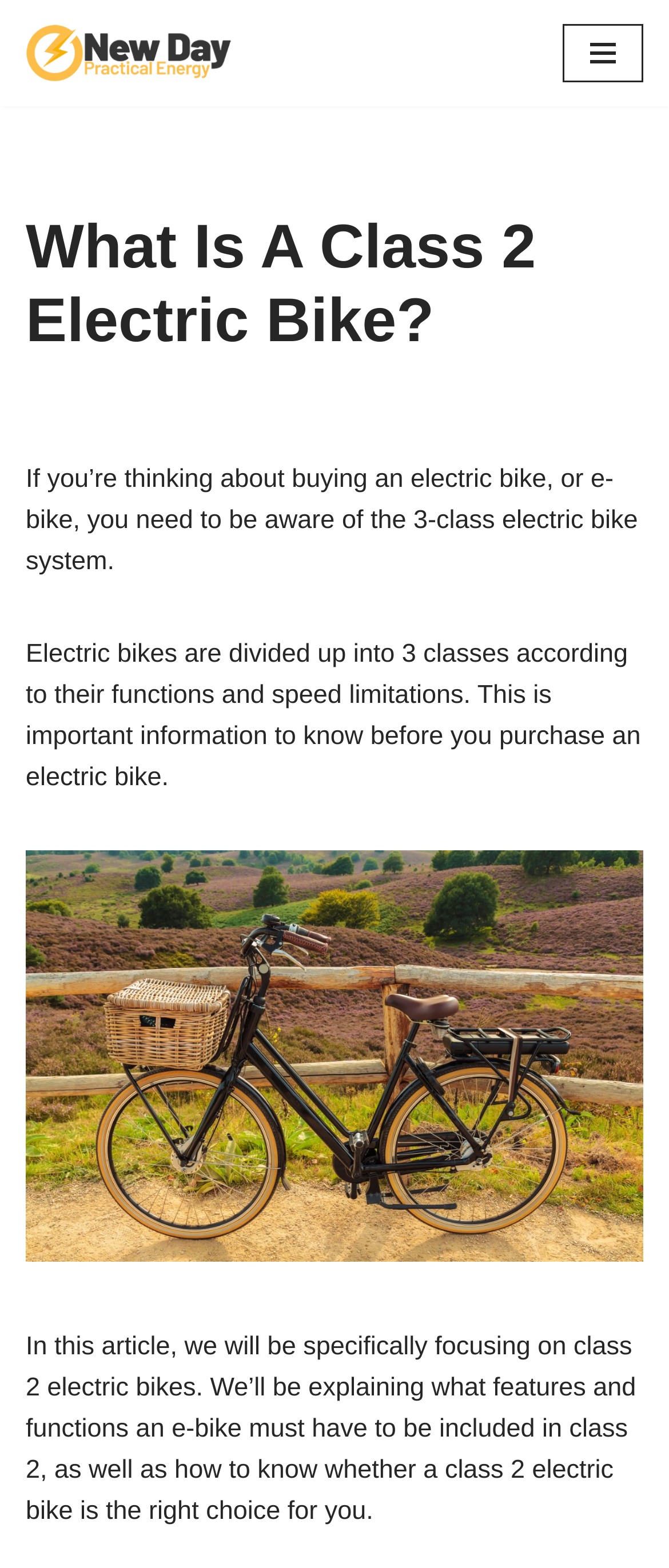Using the image as a reference, answer the following question in as much detail as possible:
What is the purpose of knowing the 3-class electric bike system?

The webpage states that knowing the 3-class electric bike system is important before purchasing an electric bike, implying that understanding the differences between classes is crucial for making an informed buying decision.